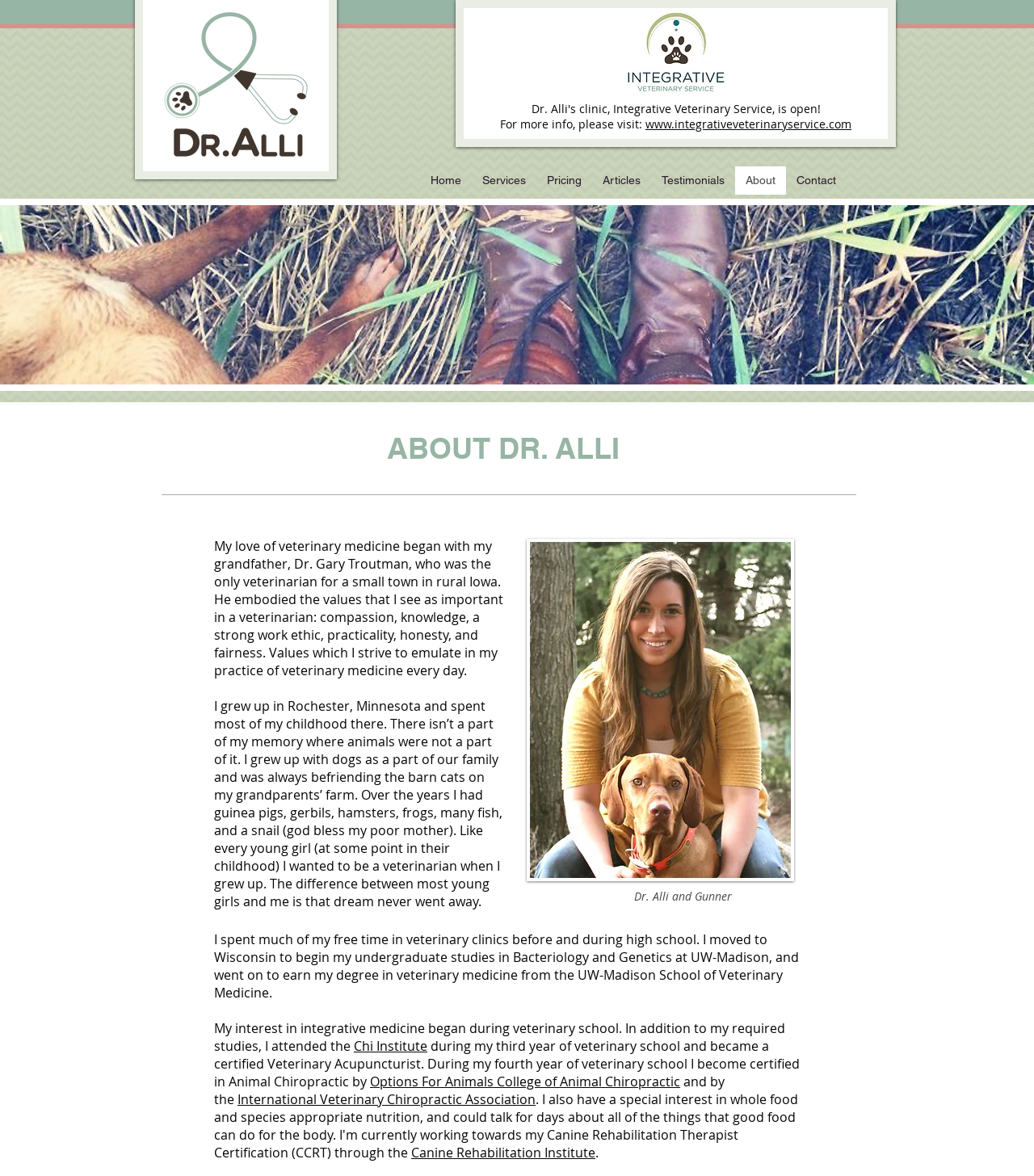Identify the bounding box coordinates for the region to click in order to carry out this instruction: "Learn about Dr. Alli's certification in Animal Chiropractic". Provide the coordinates using four float numbers between 0 and 1, formatted as [left, top, right, bottom].

[0.358, 0.912, 0.658, 0.927]